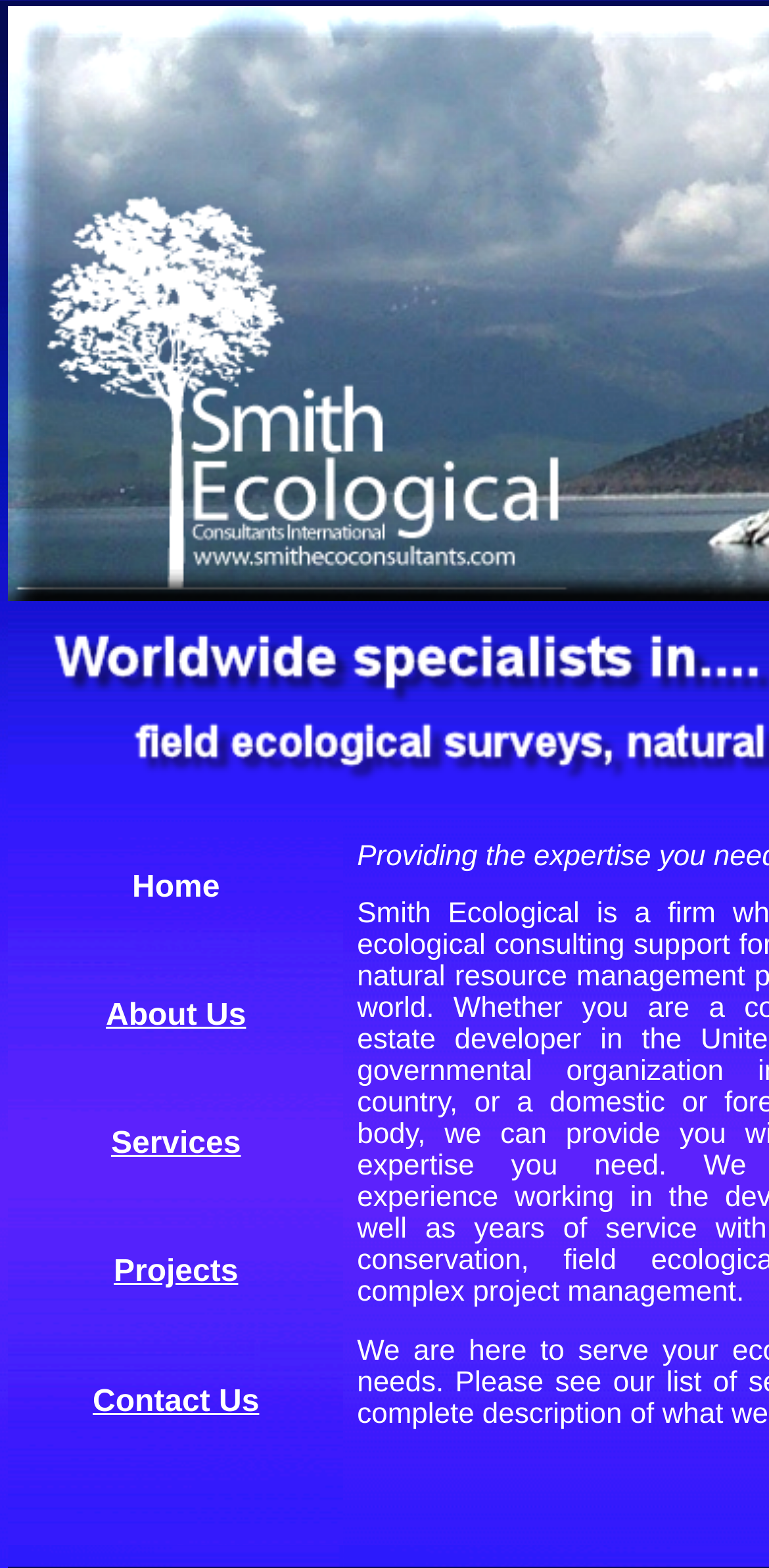What is the purpose of the link 'About Us'?
Give a detailed and exhaustive answer to the question.

The link 'About Us' is located within a layout table cell, and its purpose is to allow users to navigate to the About Us page, which likely contains information about the company.